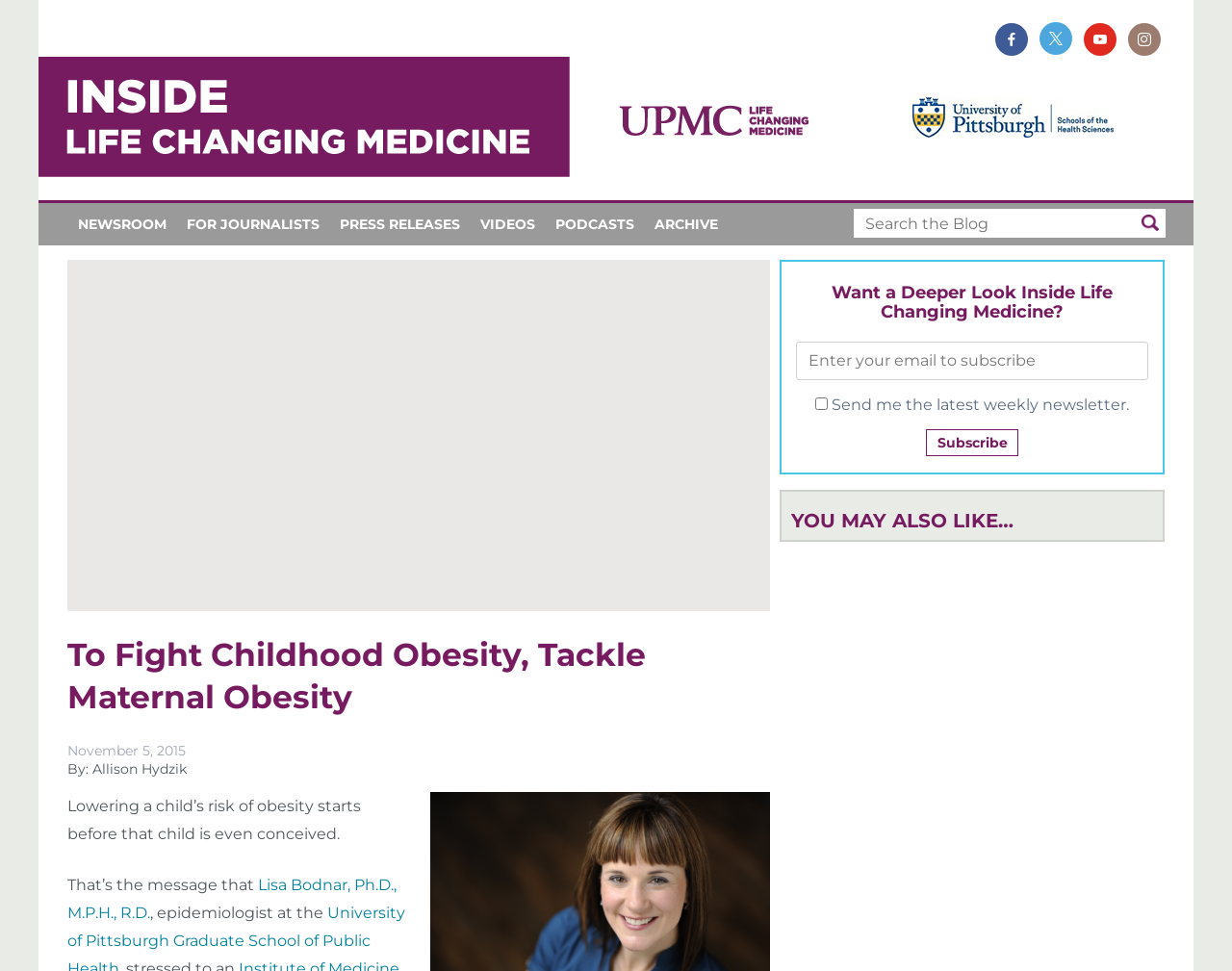Specify the bounding box coordinates of the element's region that should be clicked to achieve the following instruction: "View attachment". The bounding box coordinates consist of four float numbers between 0 and 1, in the format [left, top, right, bottom].

None